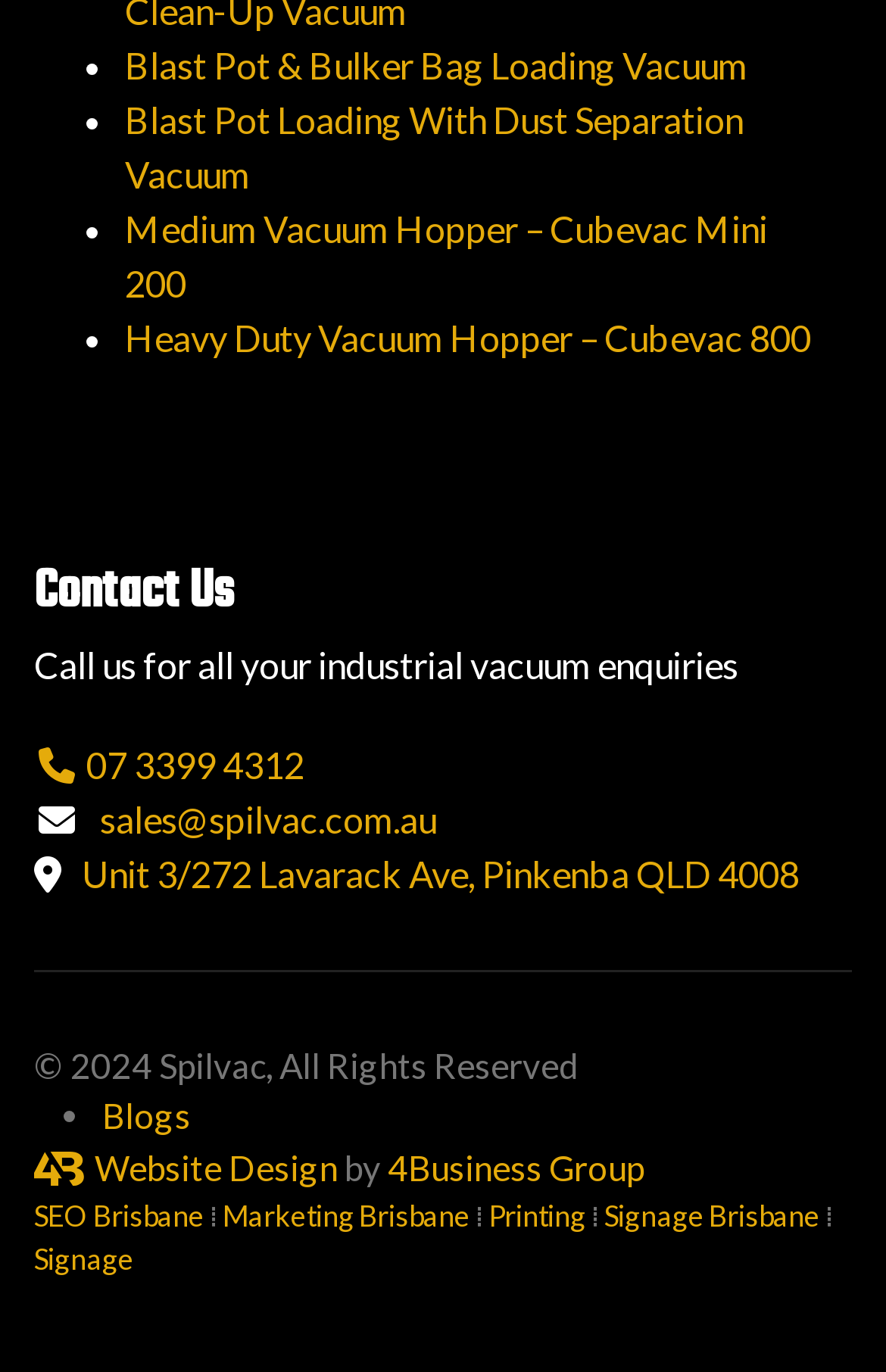Determine the bounding box coordinates of the clickable region to execute the instruction: "Read the company's blog". The coordinates should be four float numbers between 0 and 1, denoted as [left, top, right, bottom].

[0.115, 0.799, 0.215, 0.828]